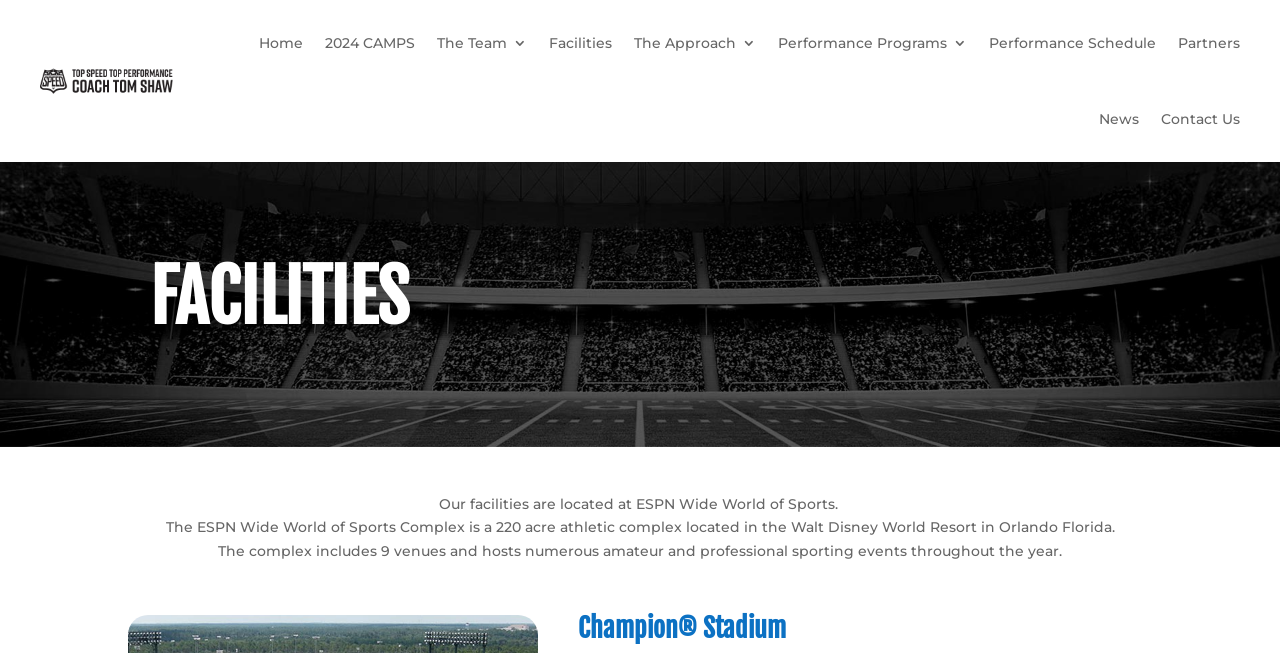Where are the facilities located?
Look at the screenshot and give a one-word or phrase answer.

ESPN Wide World of Sports